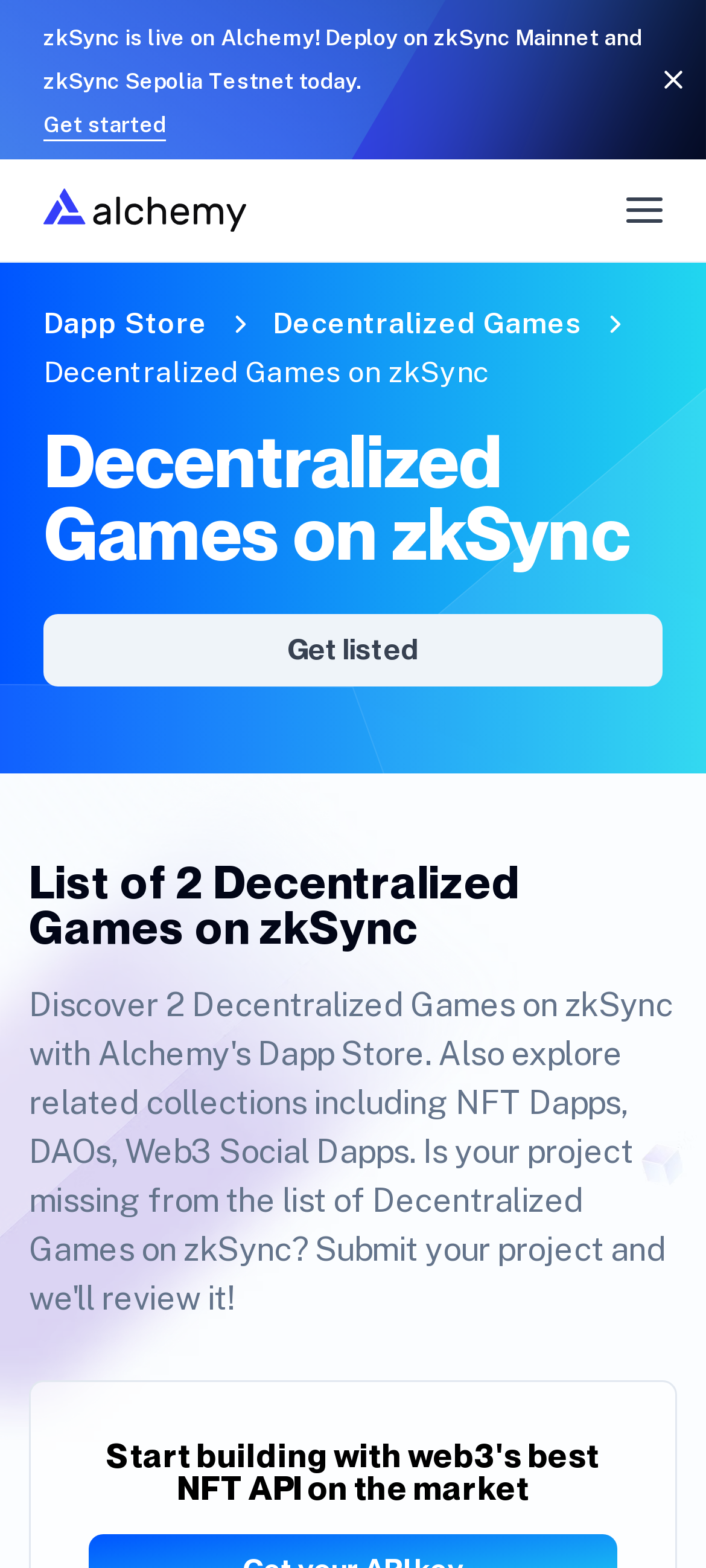What is the name of the testnet?
Using the details from the image, give an elaborate explanation to answer the question.

I found the name of the testnet by reading the text 'zkSync is live on Alchemy! Deploy on zkSync Mainnet and zkSync Sepolia Testnet today.' which mentions the testnet name.